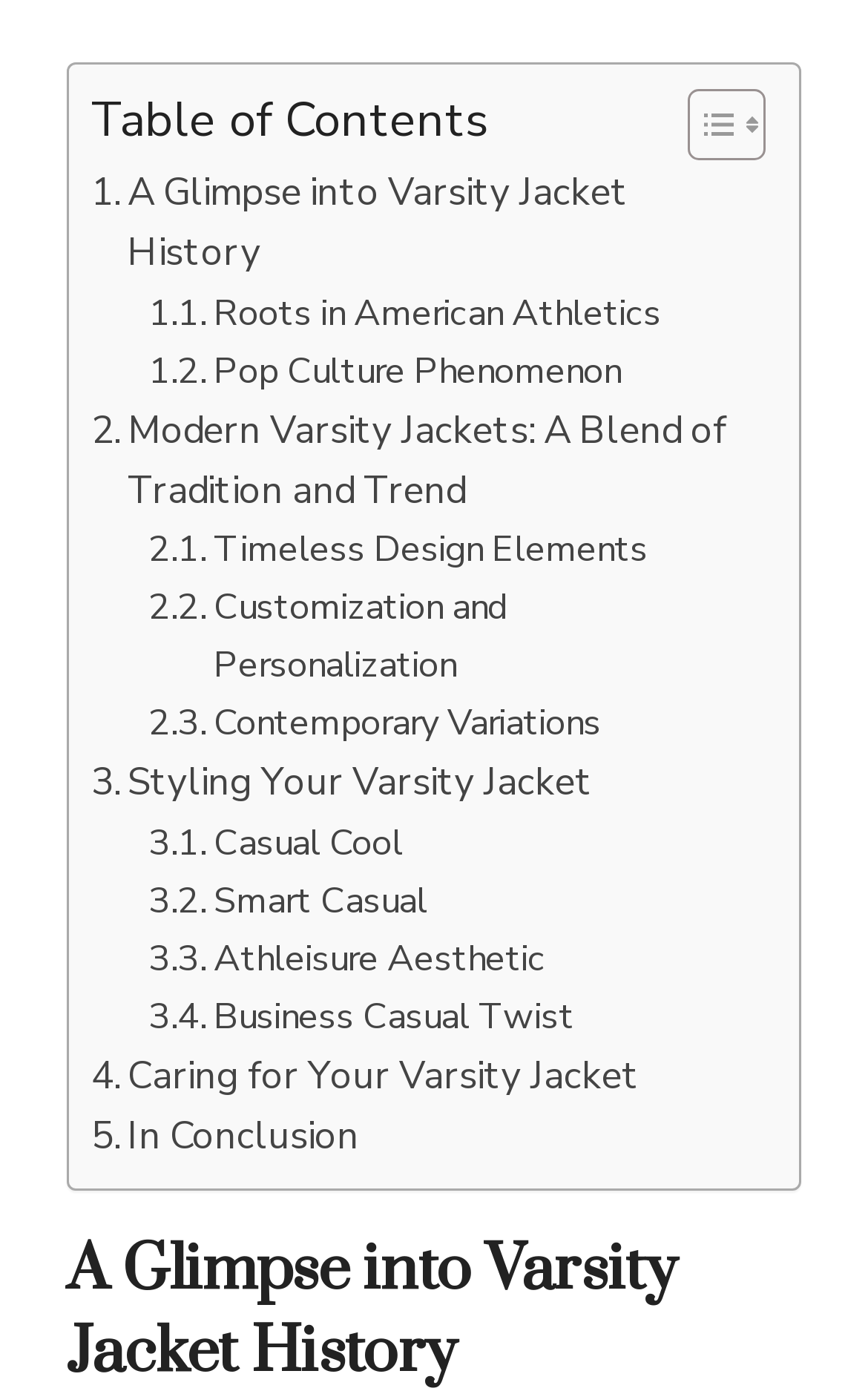Identify the bounding box coordinates for the UI element described as: "Caring for Your Varsity Jacket".

[0.105, 0.752, 0.737, 0.795]